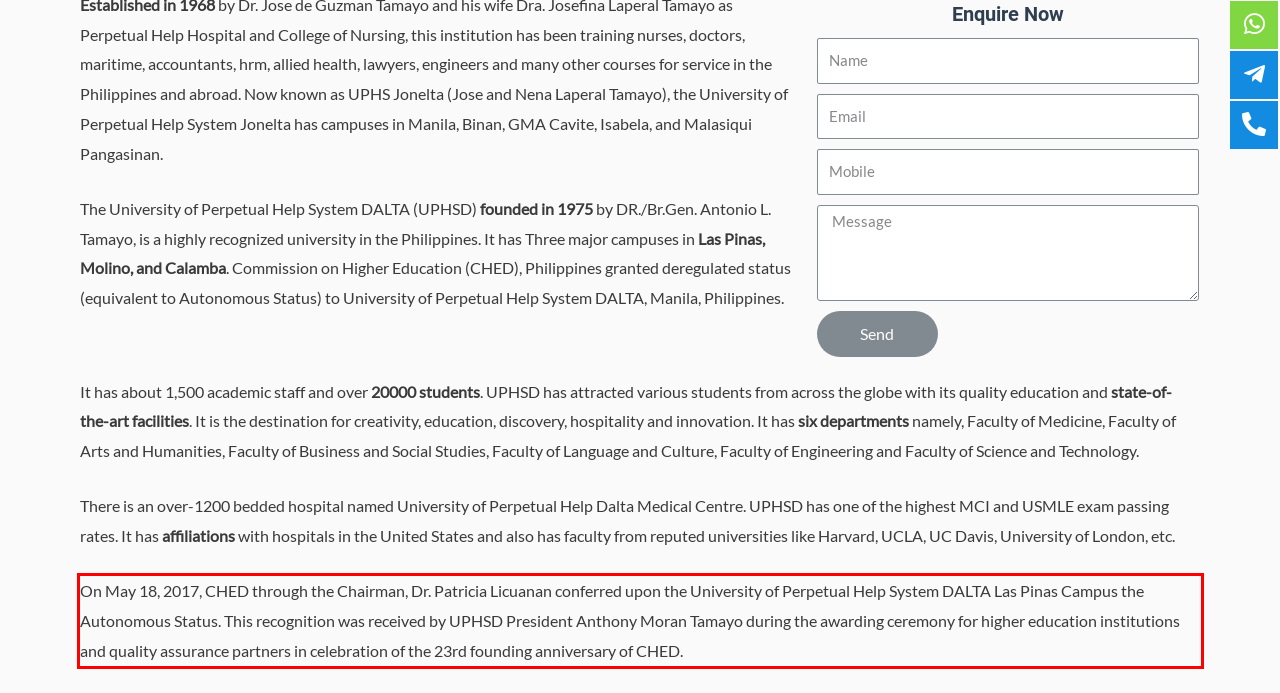Given a screenshot of a webpage containing a red rectangle bounding box, extract and provide the text content found within the red bounding box.

On May 18, 2017, CHED through the Chairman, Dr. Patricia Licuanan conferred upon the University of Perpetual Help System DALTA Las Pinas Campus the Autonomous Status. This recognition was received by UPHSD President Anthony Moran Tamayo during the awarding ceremony for higher education institutions and quality assurance partners in celebration of the 23rd founding anniversary of CHED.